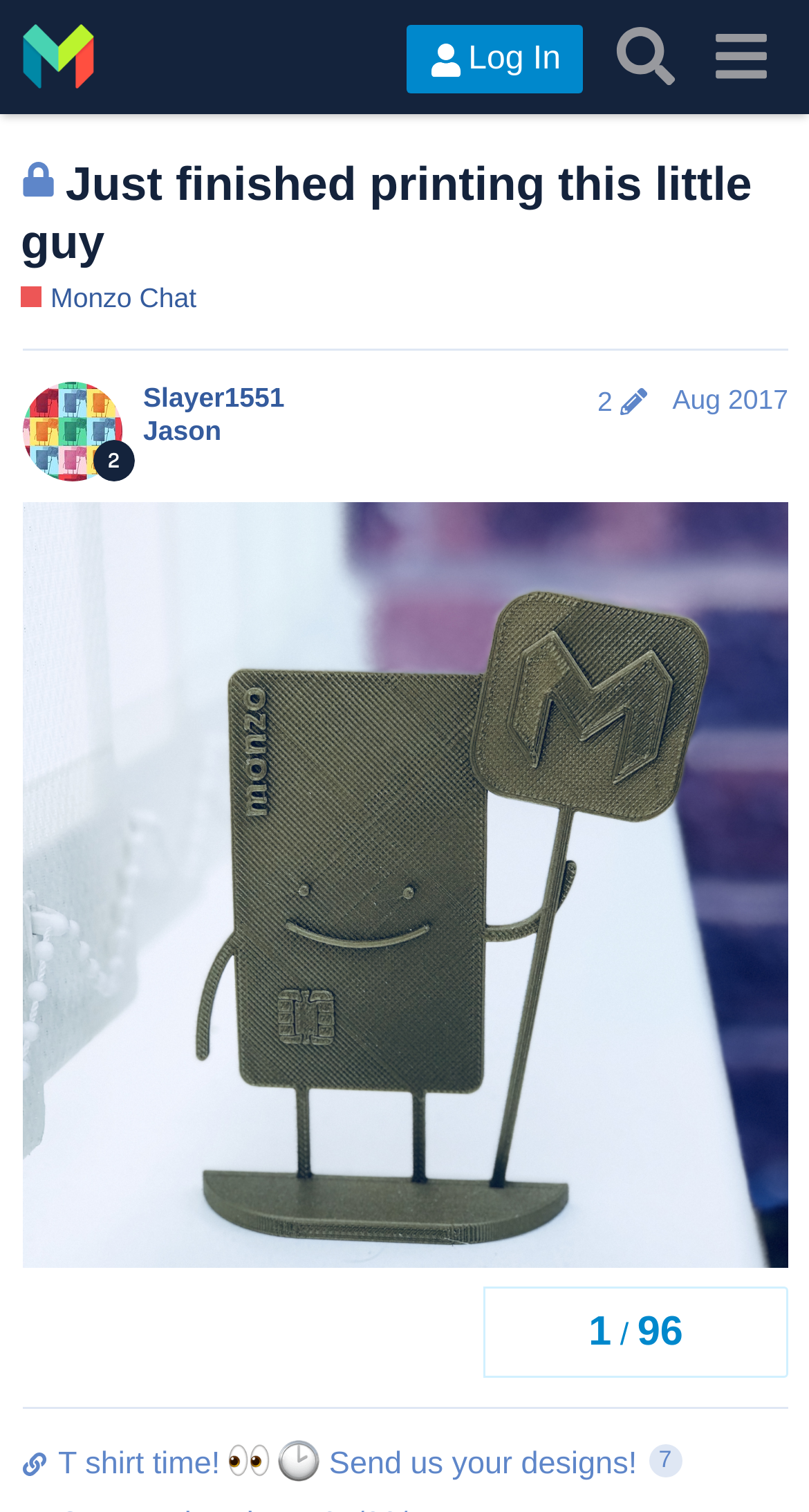Specify the bounding box coordinates of the region I need to click to perform the following instruction: "View post edit history". The coordinates must be four float numbers in the range of 0 to 1, i.e., [left, top, right, bottom].

[0.723, 0.255, 0.814, 0.275]